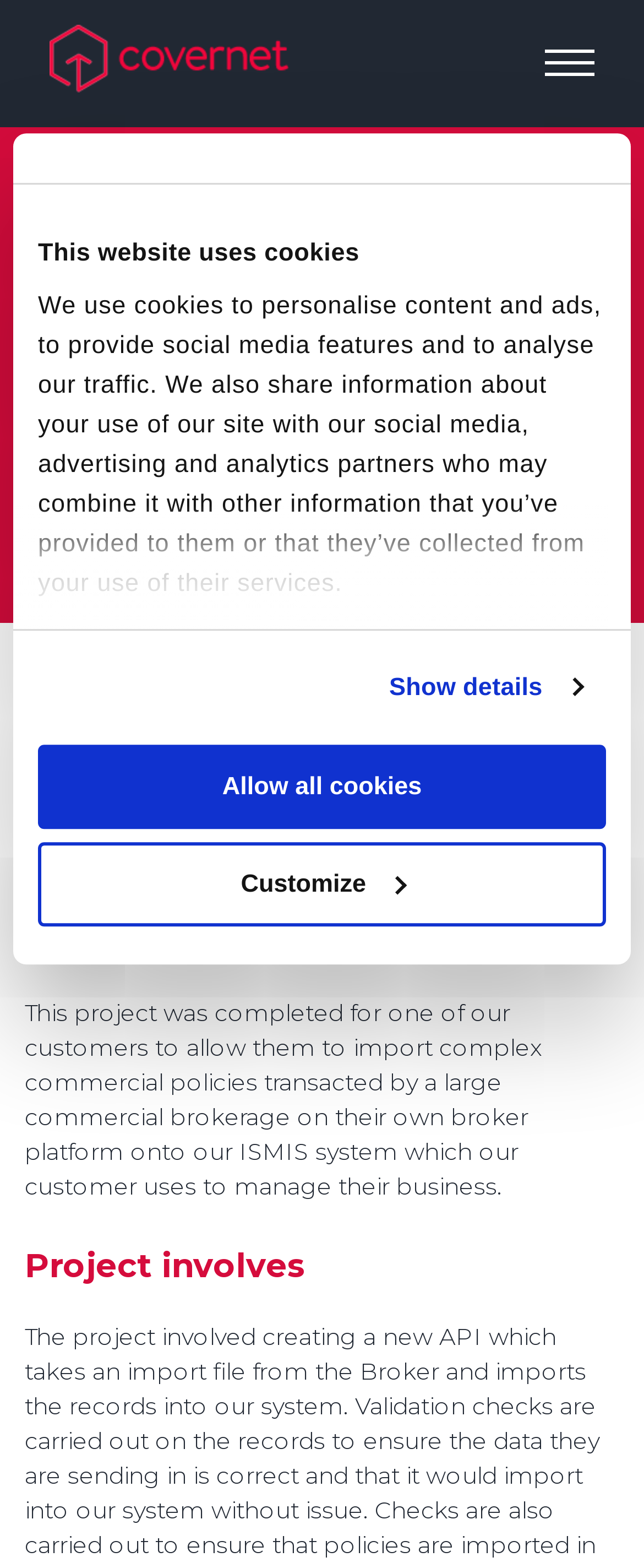Determine the bounding box for the UI element that matches this description: "alt="Twitter icon"".

[0.274, 0.431, 0.336, 0.451]